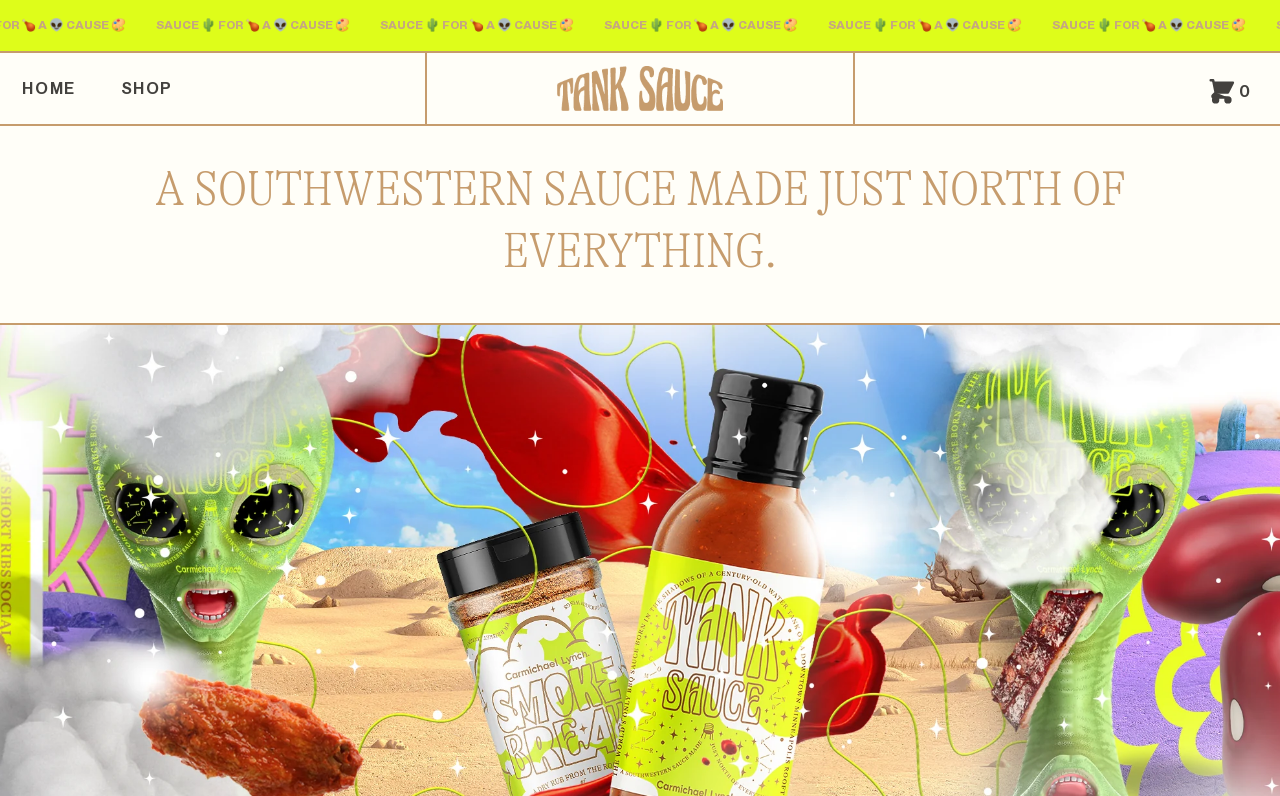Detail the various sections and features present on the webpage.

The webpage appears to be an e-commerce website, specifically a product page. At the top left, there is a navigation menu with three links: "HOME", "SHOP", and a logo image of "CarmichaelLynch". 

Below the navigation menu, there is a heading that reads "CART" on the top left, accompanied by a close button "×" on the top right. Underneath, a message is displayed, stating "Your cart is empty". 

On the center of the page, a prominent heading catches attention, describing a product as "A SOUTHWESTERN SAUCE MADE JUST NORTH OF EVERYTHING." This suggests that the product being showcased is a type of sauce with a southwestern flavor profile.

At the top right corner, there is a link displaying "0 0", which might be a cart summary or a notification. Next to it, a small image is present, but its content is not specified. 

The overall layout of the webpage is clean, with a clear hierarchy of elements and sufficient whitespace to guide the user's attention.